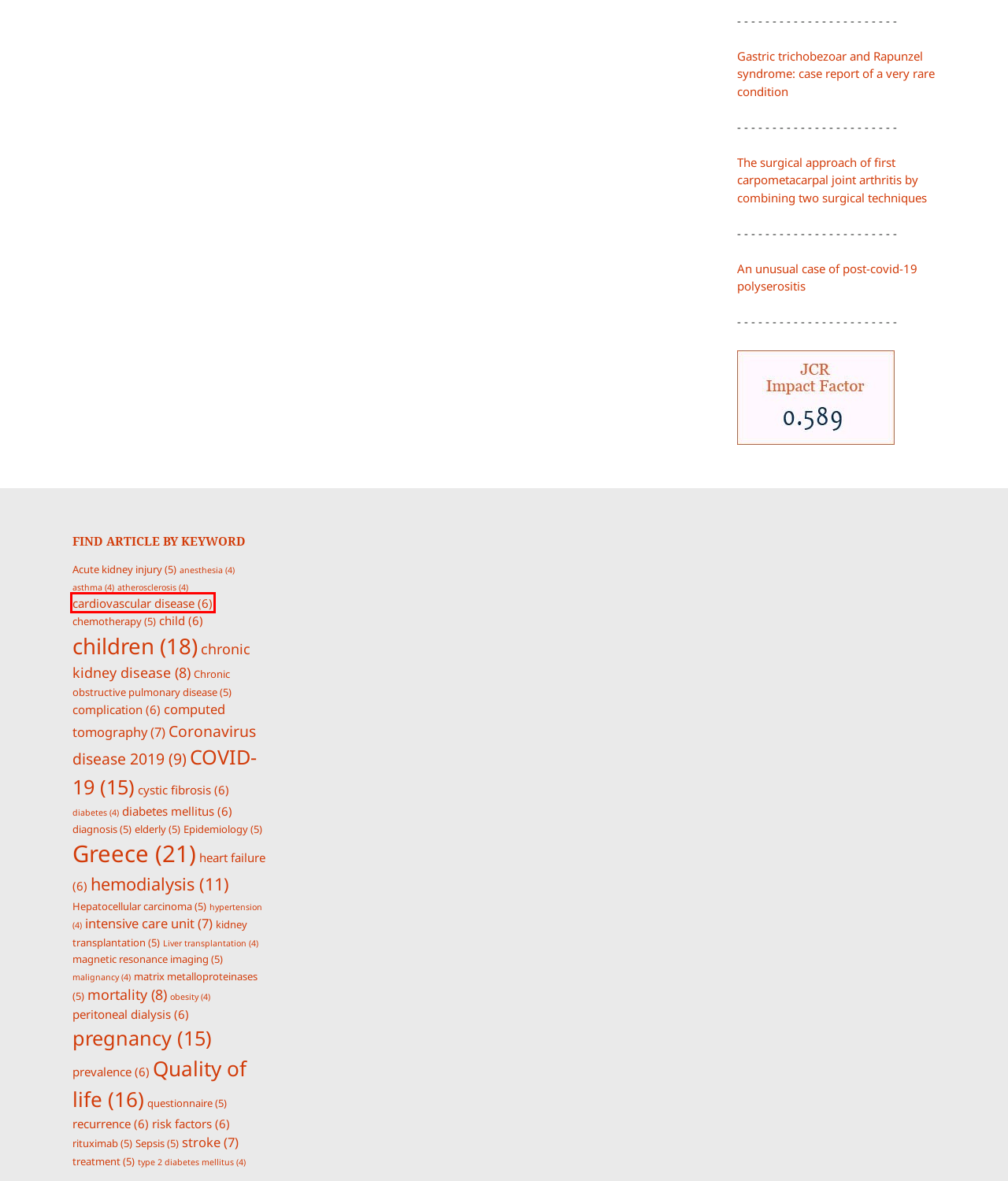You see a screenshot of a webpage with a red bounding box surrounding an element. Pick the webpage description that most accurately represents the new webpage after interacting with the element in the red bounding box. The options are:
A. type 2 diabetes mellitus – hippokratia.gr
B. elderly – hippokratia.gr
C. cardiovascular disease – hippokratia.gr
D. An unusual case of post-covid-19 polyserositis – hippokratia.gr
E. chronic kidney disease – hippokratia.gr
F. Liver transplantation – hippokratia.gr
G. anesthesia – hippokratia.gr
H. Gastric trichobezoar and Rapunzel syndrome: case report of a very rare condition – hippokratia.gr

C